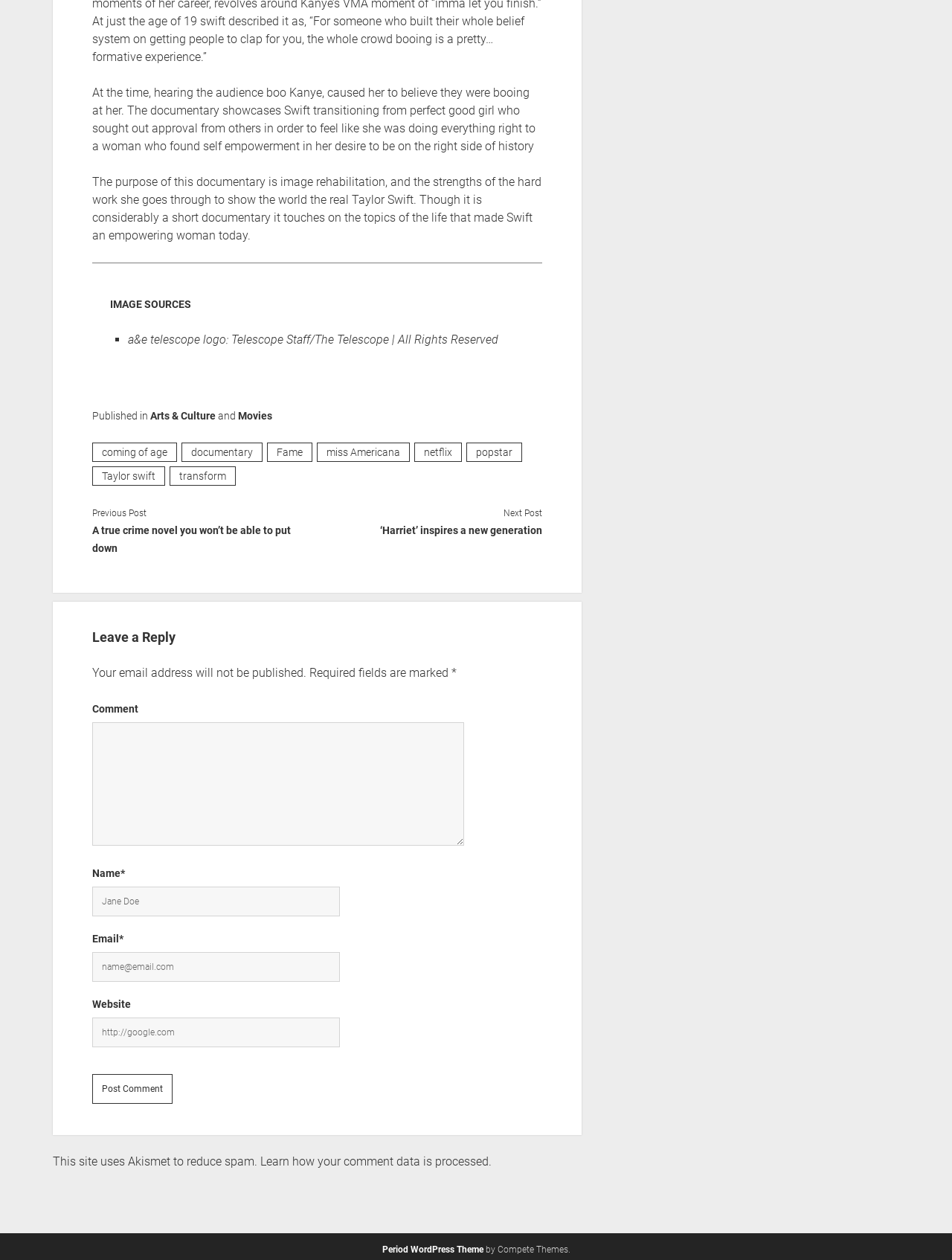Please find and report the bounding box coordinates of the element to click in order to perform the following action: "Click on the 'Post Comment' button". The coordinates should be expressed as four float numbers between 0 and 1, in the format [left, top, right, bottom].

[0.097, 0.849, 0.182, 0.872]